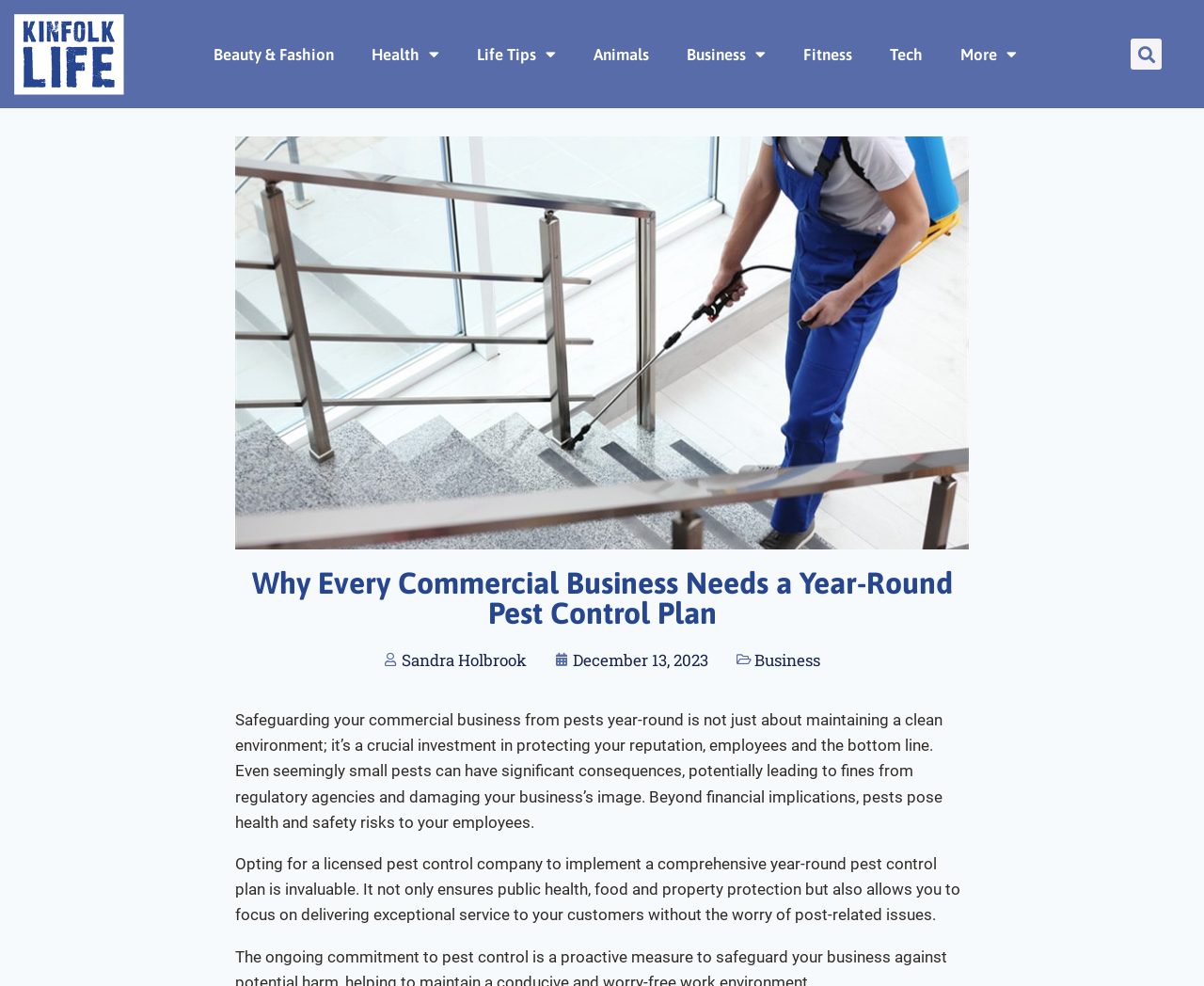Determine the bounding box coordinates for the element that should be clicked to follow this instruction: "Read about Business Needs a Year Round Pest Control Plan". The coordinates should be given as four float numbers between 0 and 1, in the format [left, top, right, bottom].

[0.195, 0.138, 0.805, 0.557]